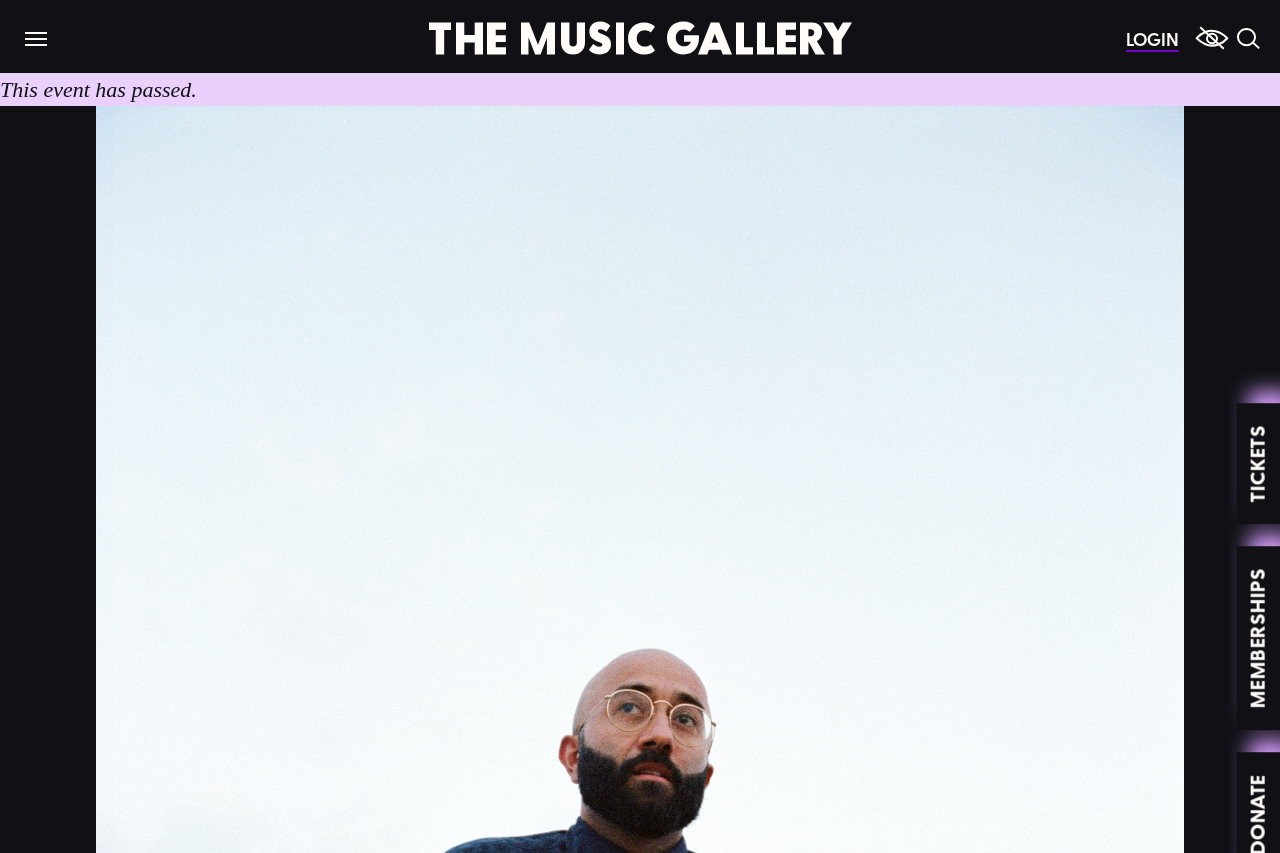Generate a thorough description of the webpage.

The webpage is about Toronto's Centre for Creative Music, specifically featuring an event called "X AVANT XIII: Narcy + The Halluci Nation Band" at the Music Gallery. 

At the top left of the page, there is a link to "The Music Gallery" accompanied by an image with the same name. On the top right, there are three buttons: a login button, a content button, and a search button, each with an accompanying image. 

Below the top section, there is a horizontal strip with a subtle background, spanning the entire width of the page. 

Further down, there are two links on the right side of the page, one for "MEMBERSHIPS" and another for "TICKETS". 

The main content of the page is a notification stating "This event has passed."